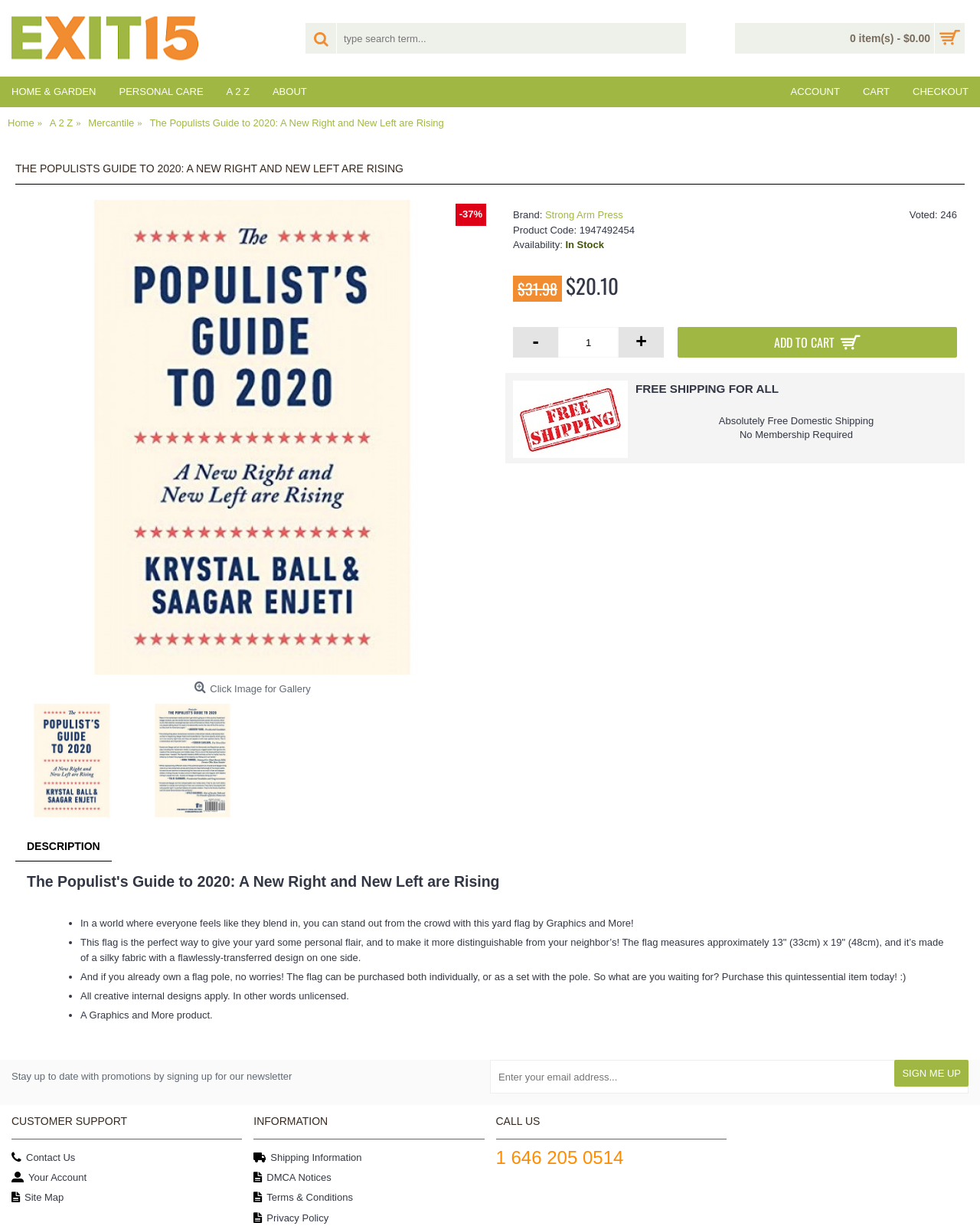Identify the bounding box coordinates of the element that should be clicked to fulfill this task: "search for a term". The coordinates should be provided as four float numbers between 0 and 1, i.e., [left, top, right, bottom].

[0.312, 0.019, 0.7, 0.044]